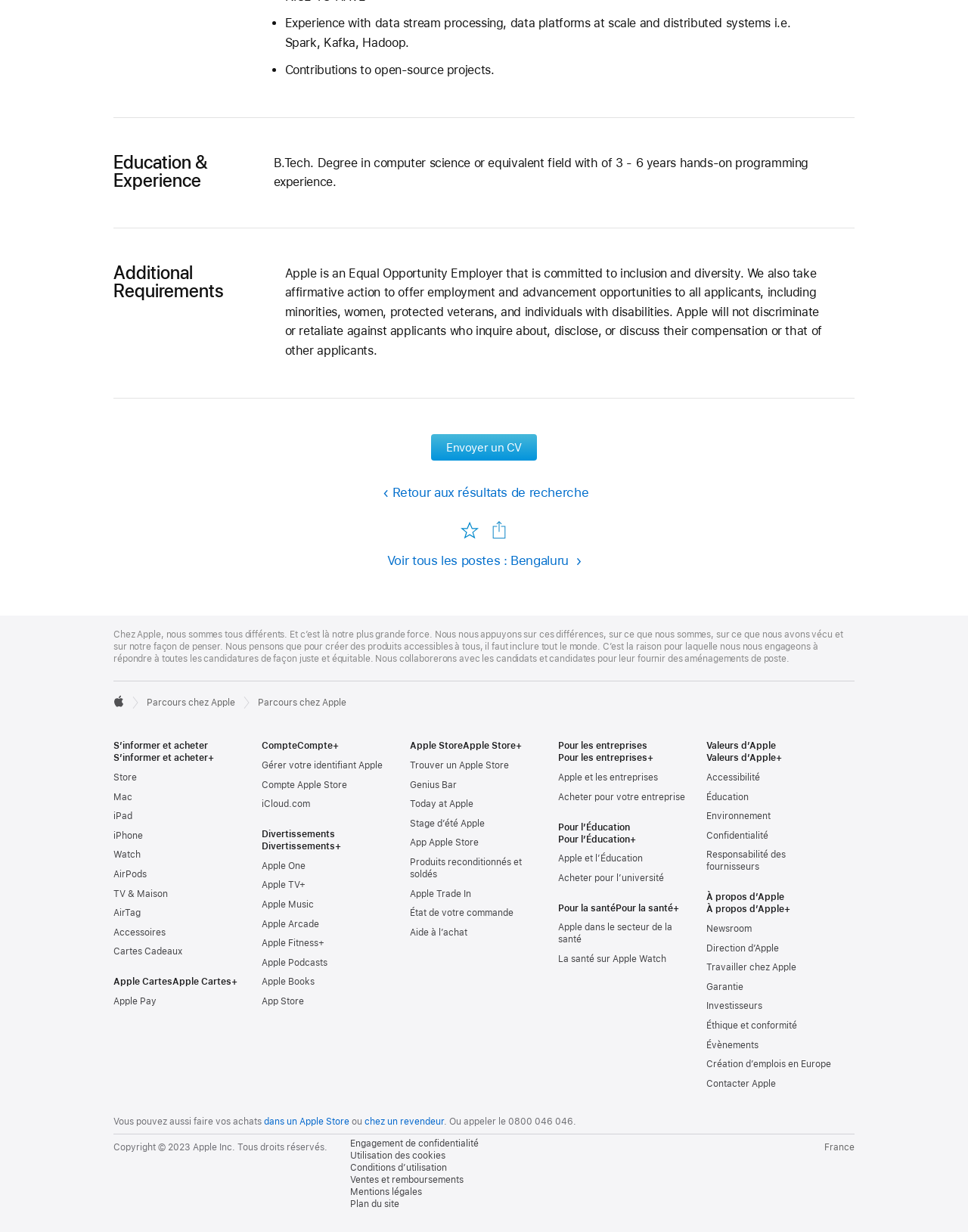Locate the bounding box coordinates of the UI element described by: "Plan du site". Provide the coordinates as four float numbers between 0 and 1, formatted as [left, top, right, bottom].

[0.362, 0.972, 0.412, 0.982]